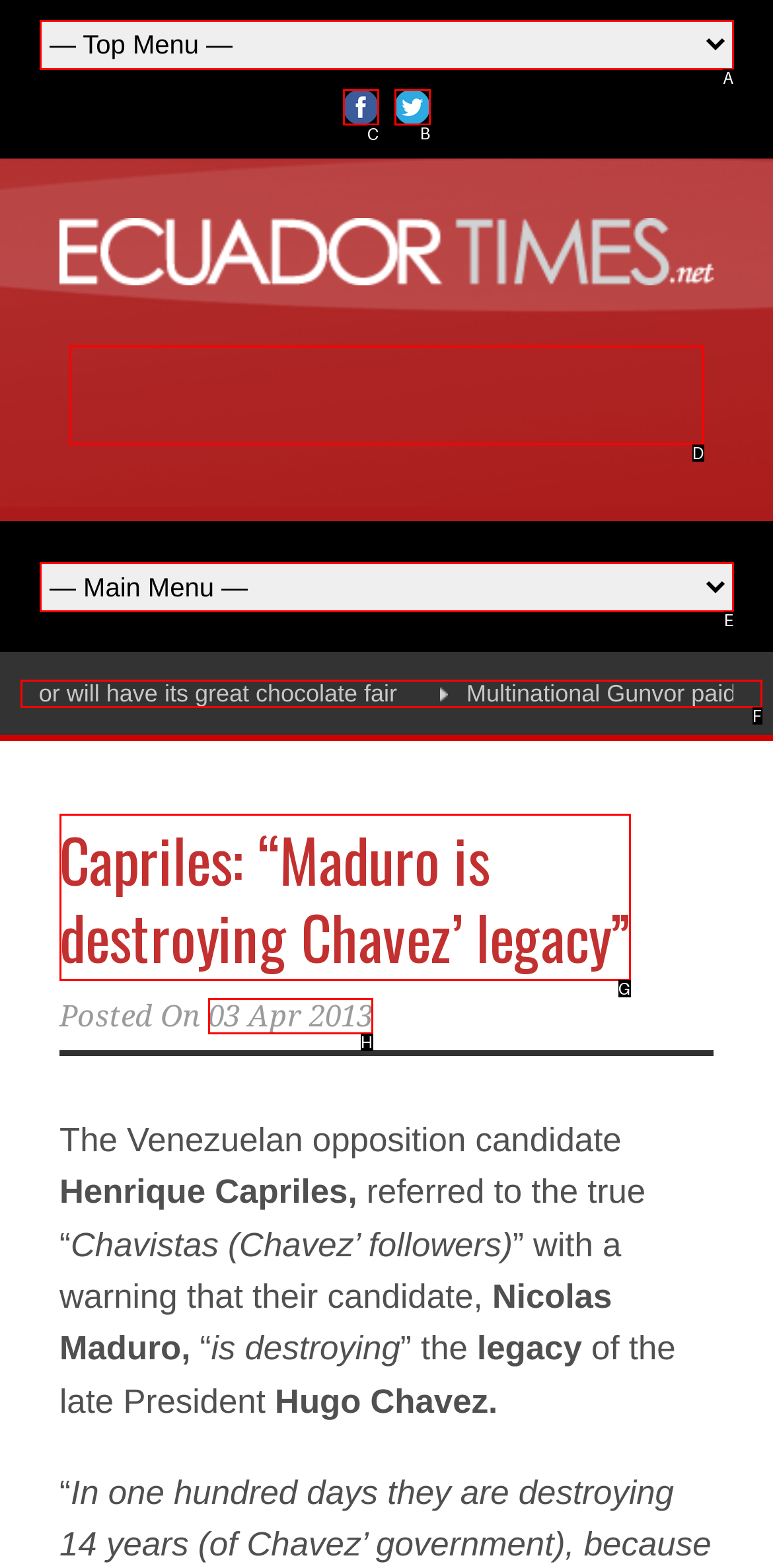Determine the letter of the element you should click to carry out the task: Click the Facebook link
Answer with the letter from the given choices.

C